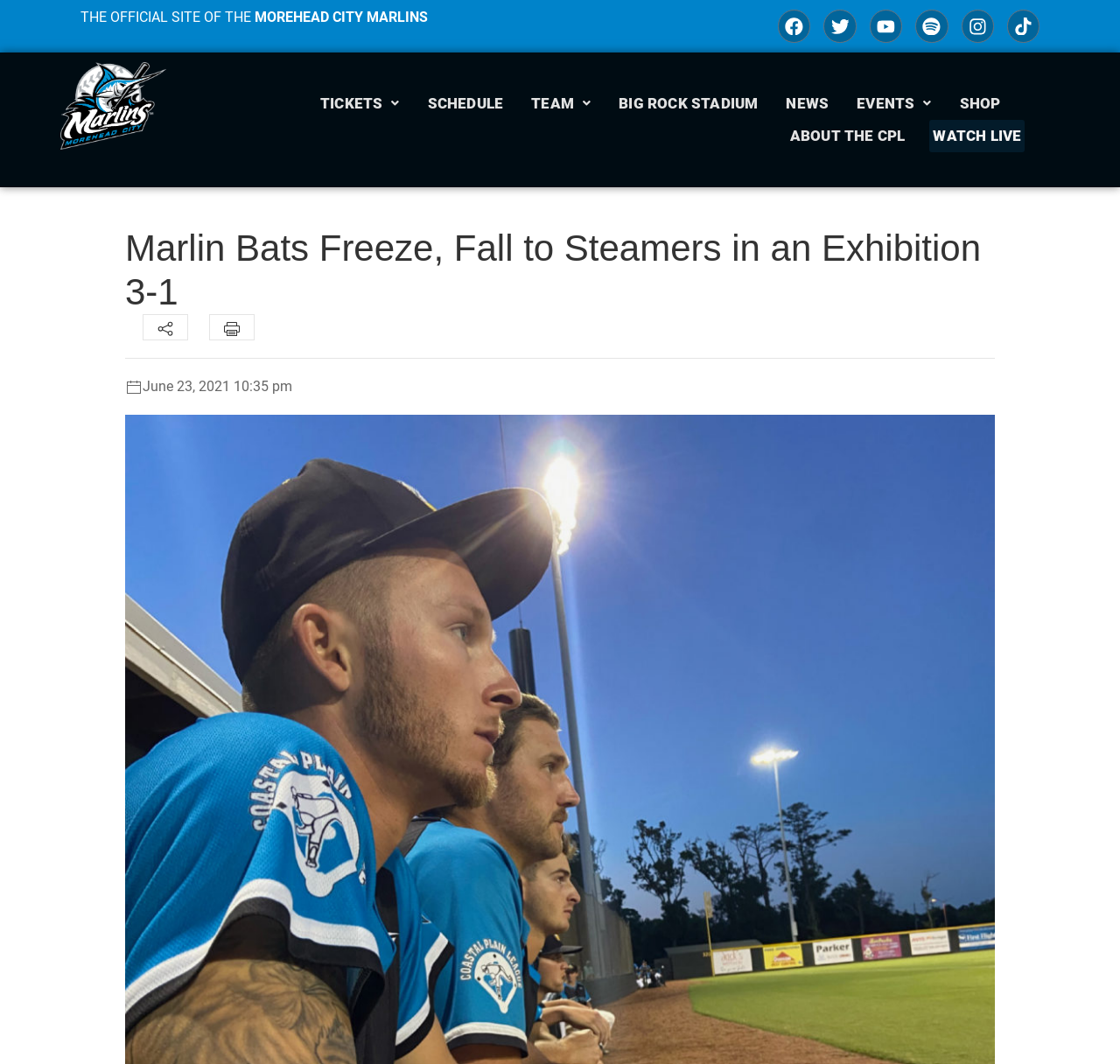Convey a detailed summary of the webpage, mentioning all key elements.

The webpage appears to be the official site of the Morehead City Marlins, a sports team. At the top, there is a header section with the team's name, "THE OFFICIAL SITE OF THE MOREHEAD CITY MARLINS", in two separate text elements. 

To the right of the header, there are social media links, including Facebook, Twitter, Youtube, Instagram, and Tiktok, each accompanied by a small icon. 

Below the header, there is a logo of the team, "default-logo", on the left side. On the right side, there is a navigation menu with links to "TICKETS", "SCHEDULE", "TEAM", "BIG ROCK STADIUM", "NEWS", "EVENTS", and "SHOP". Some of these links have a dropdown menu.

Further down, there is a news article section. The main article has a heading "Marlin Bats Freeze, Fall to Steamers in an Exhibition 3-1". Below the heading, there are two buttons with icons, possibly for sharing or interacting with the article. There is also a horizontal separator line and a small image. The article's publication date, "June 23, 2021 10:35 pm", is displayed below the separator line.